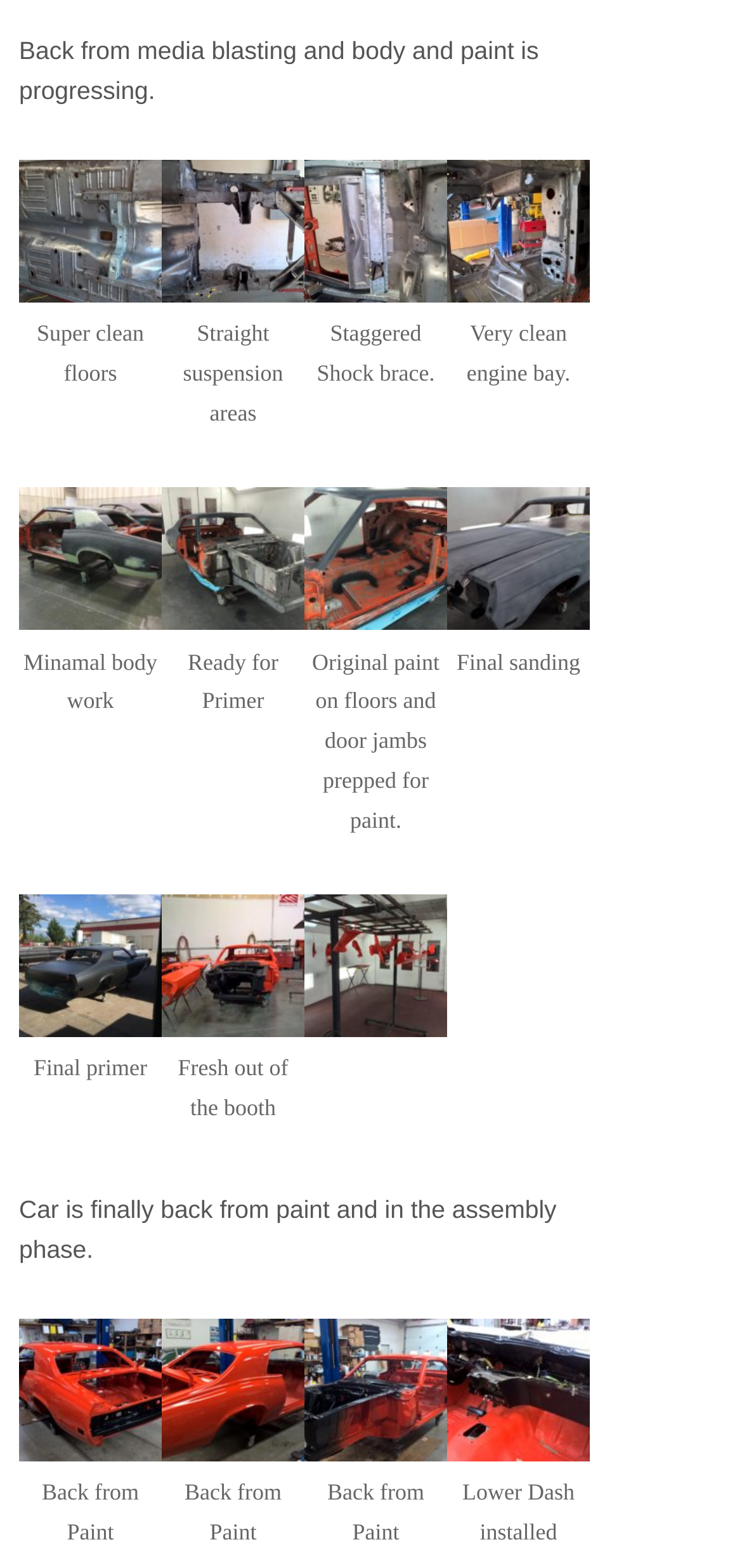Using the information in the image, could you please answer the following question in detail:
What is the condition of the engine bay?

According to the StaticText 'Very clean engine bay.' in the sixth DescriptionList element, the engine bay is in a very clean condition.